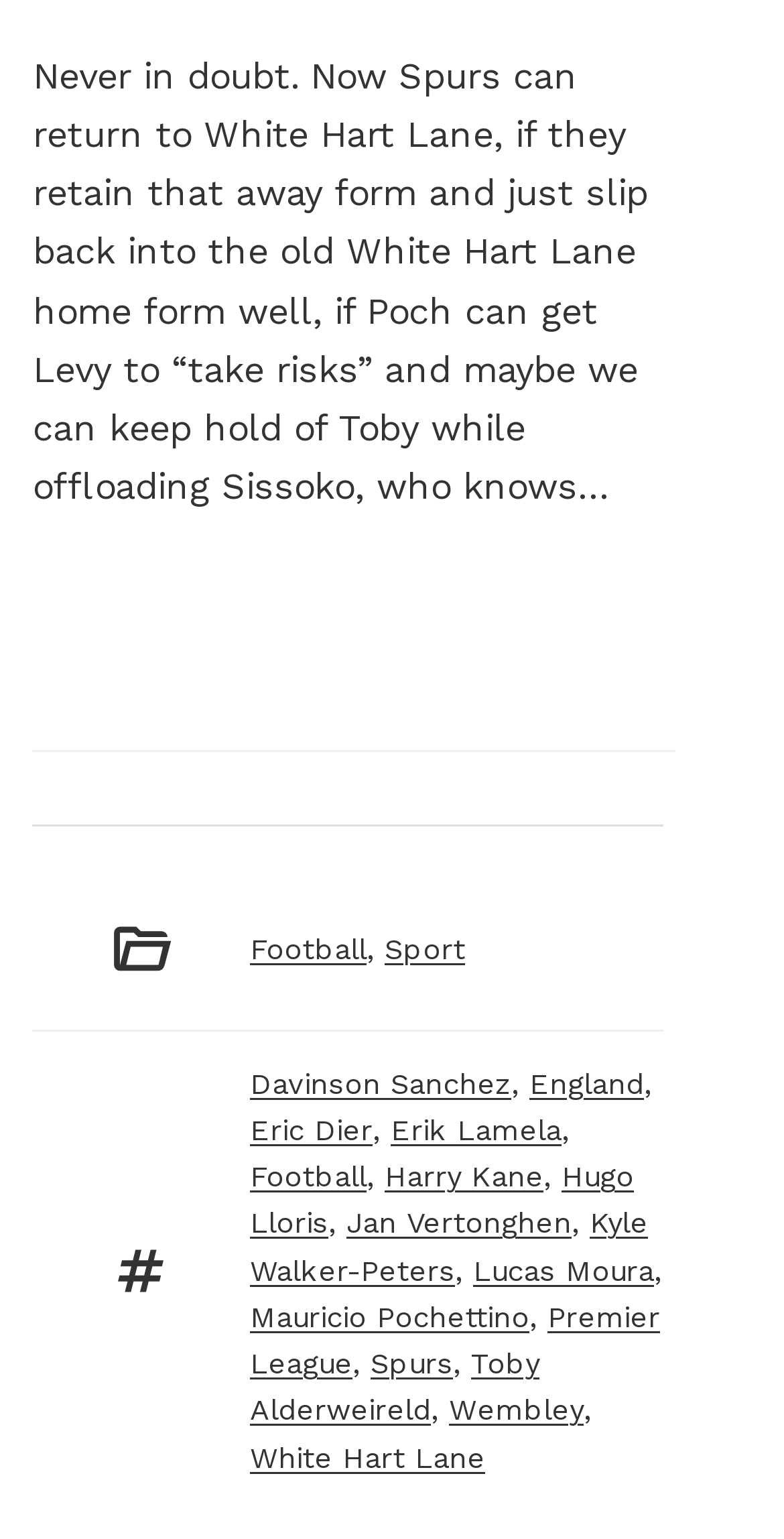Identify the bounding box coordinates of the area that should be clicked in order to complete the given instruction: "Read more about Mauricio Pochettino". The bounding box coordinates should be four float numbers between 0 and 1, i.e., [left, top, right, bottom].

[0.319, 0.844, 0.675, 0.867]